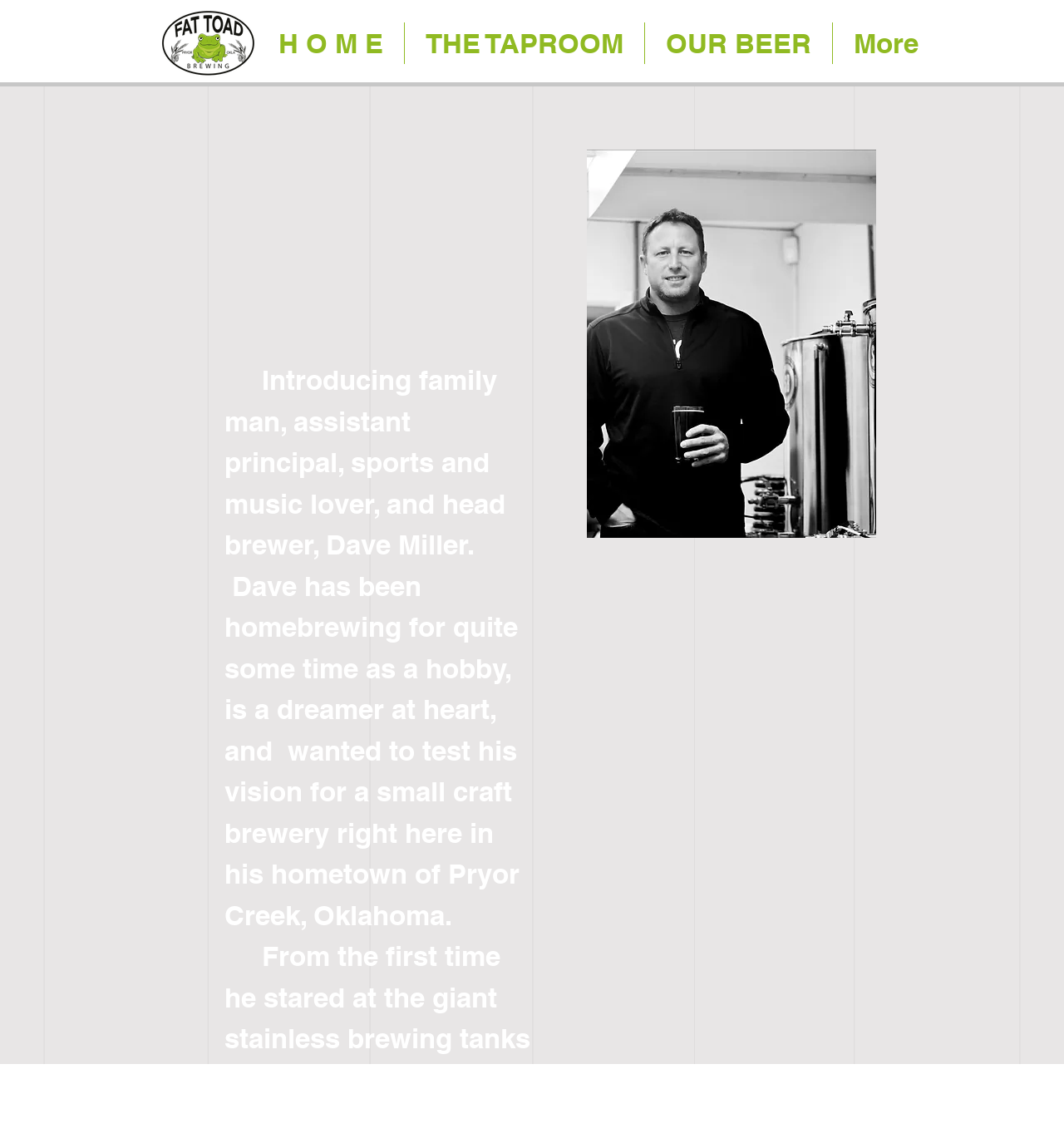Examine the image carefully and respond to the question with a detailed answer: 
What are the hours of operation on Fridays?

I found this information by analyzing the navigation menu and the hours of operation mentioned in the meta description, which states that the taproom is open from 11am to 10pm on Fridays and Saturdays.